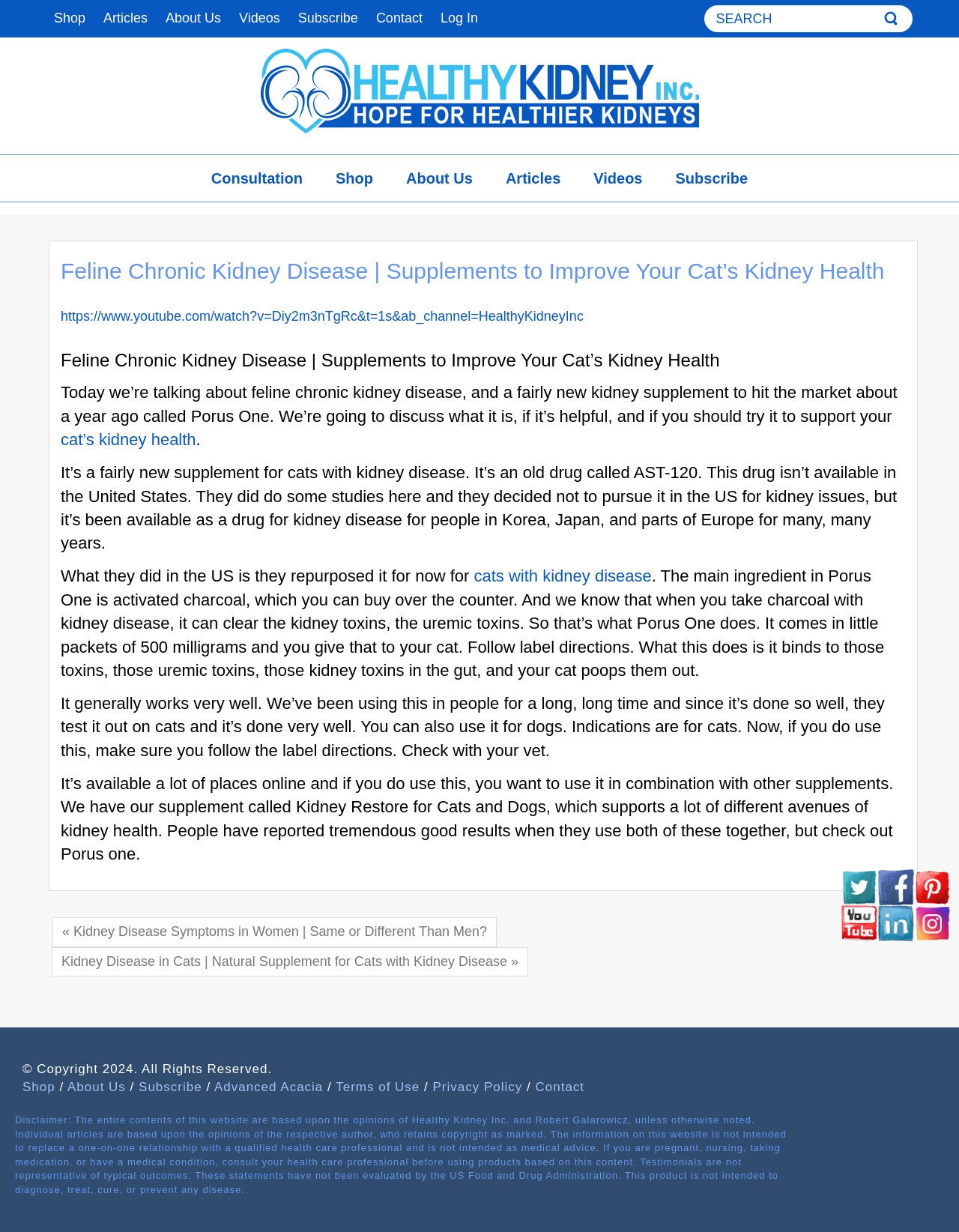Using the format (top-left x, top-left y, bottom-right x, bottom-right y), and given the element description, identify the bounding box coordinates within the screenshot: Videos

[0.604, 0.129, 0.685, 0.161]